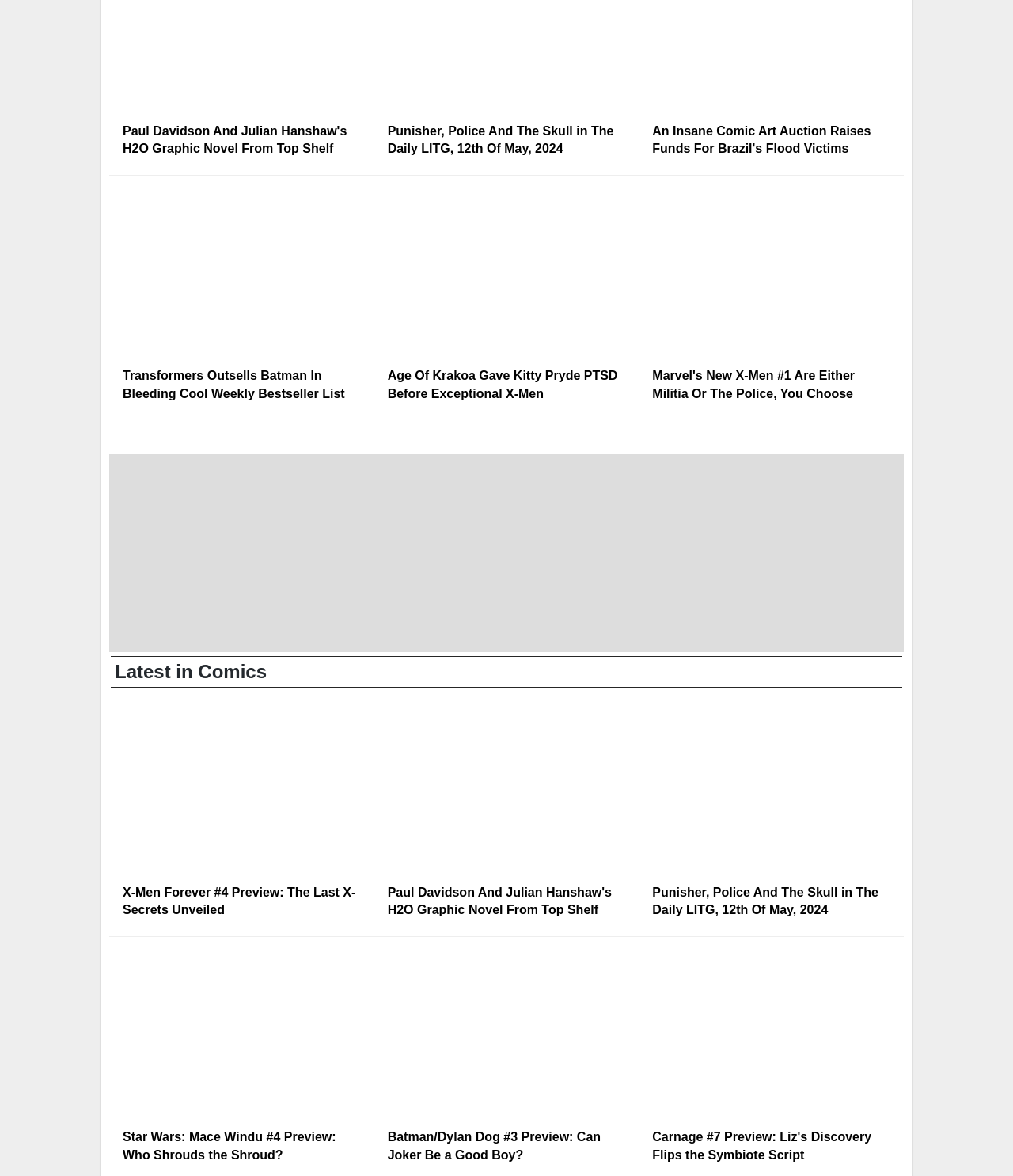Answer the following inquiry with a single word or phrase:
How many links are in the 'Latest in Comics' section?

1